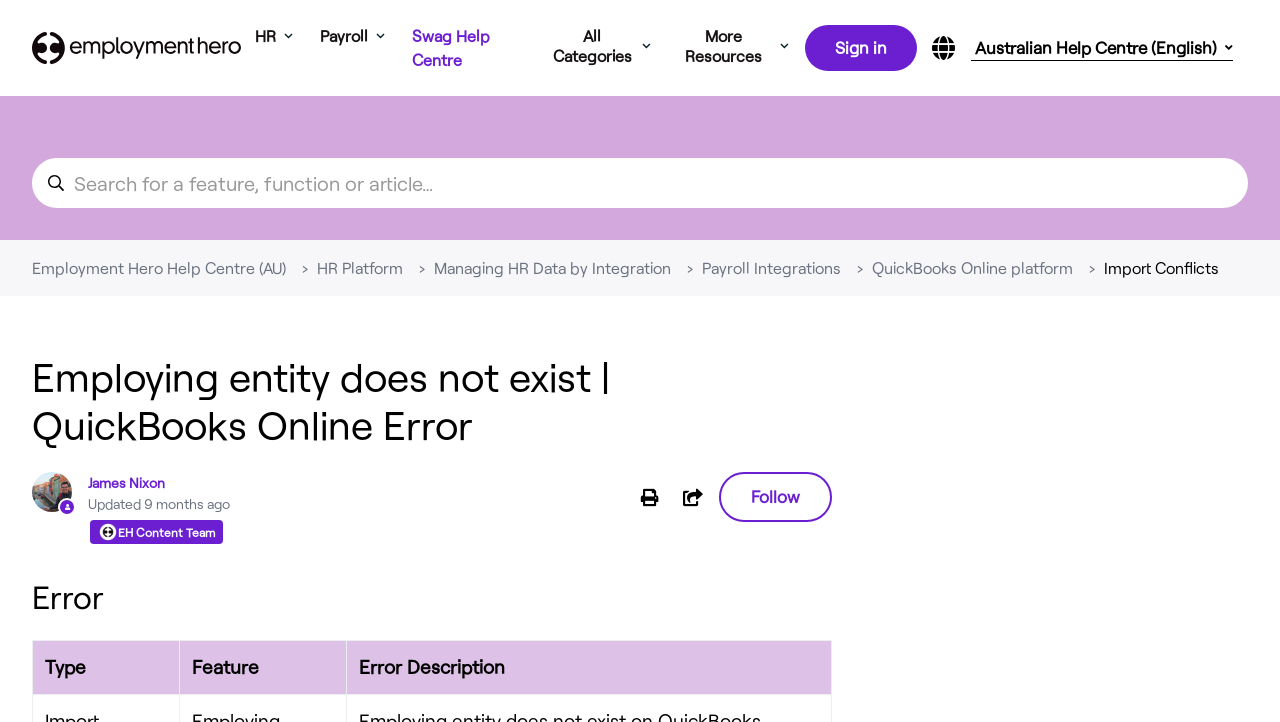Construct a thorough caption encompassing all aspects of the webpage.

The webpage appears to be an error page from the Employment Hero Help Centre, specifically related to QuickBooks Online. At the top left corner, there is a logo and a navigation menu with buttons for HR, Payroll, and more resources. On the top right corner, there is a search bar and a button to sign in.

Below the navigation menu, there is a list of categories, including Employment Hero Help Centre (AU), HR Platform, Managing HR Data by Integration, Payroll Integrations, QuickBooks Online platform, and Import Conflicts. Each category has a link to a related page.

The main content of the page is an error description, which is headed by "Employing entity does not exist | QuickBooks Online Error". Below the heading, there is information about the author, James Nixon, and the date the article was updated, 2023-08-21. There is also a button to share the article and a button to follow the article.

The error description is presented in a table format, with three columns: Type, Feature, and Error Description. The table has one row, which describes the error as an "Import conflict" with the feature "Employing Entity" and the error description "Employing entity does not exist on QuickBooks Online".